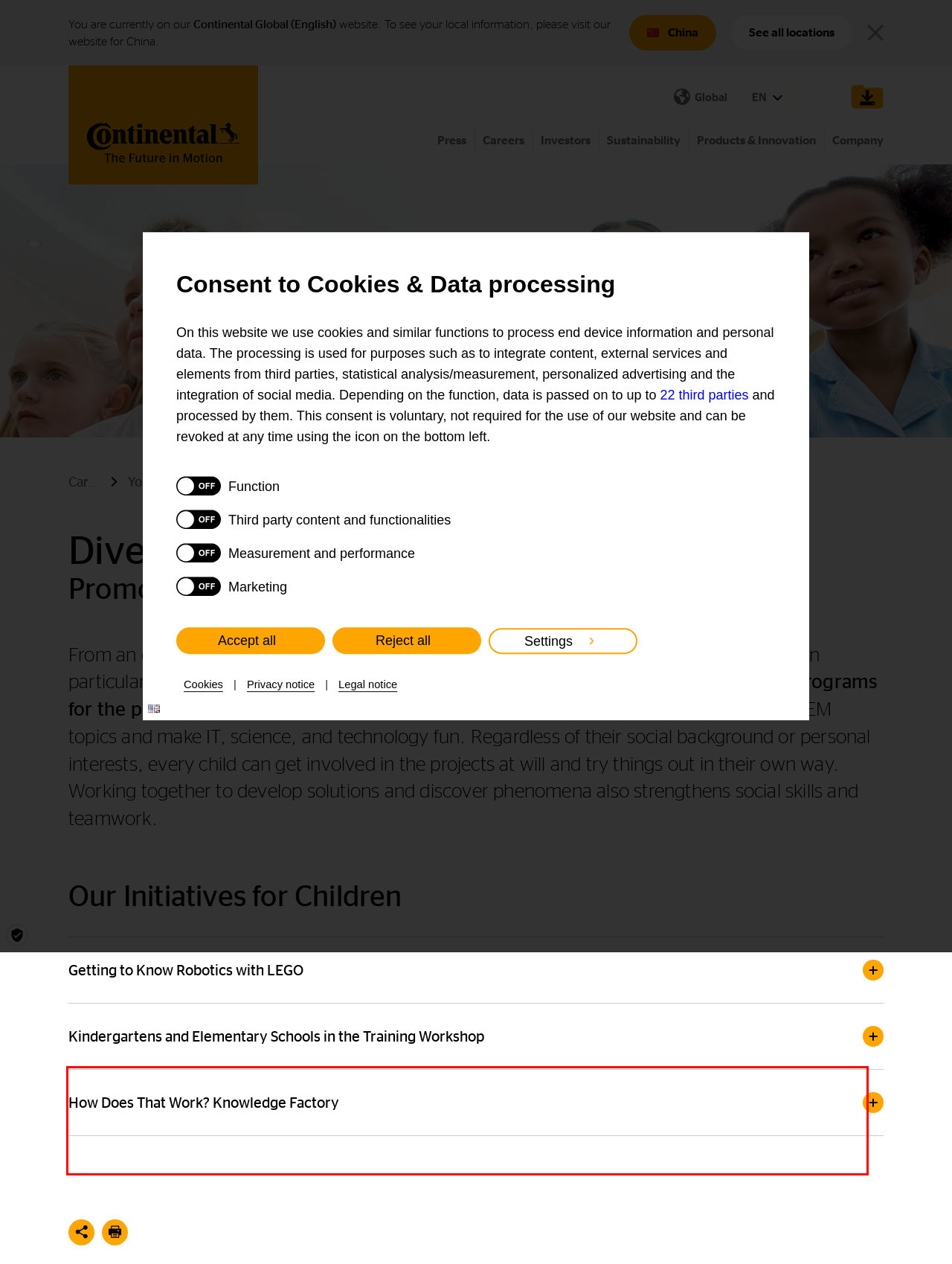Please examine the screenshot of the webpage and read the text present within the red rectangle bounding box.

Kindergartens and elementary schools are welcome at our location in Waltershausen! During the guided tours of our location, we allow the children to get to know the location better and to see the inside of a training workshop. During the site tour, our young visitors can conduct small experiments and try things out together with their instructors.